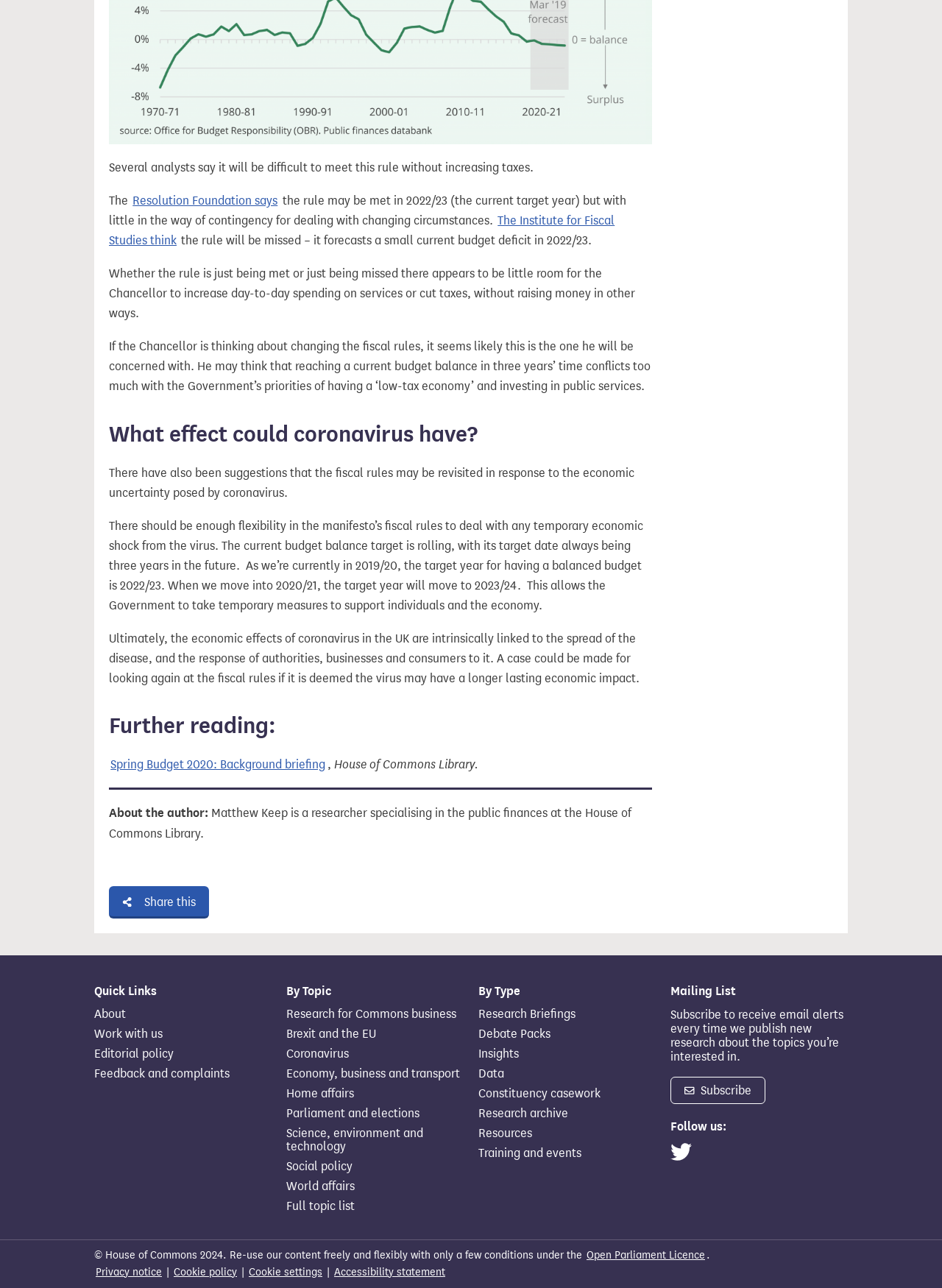Specify the bounding box coordinates for the region that must be clicked to perform the given instruction: "view about page".

None